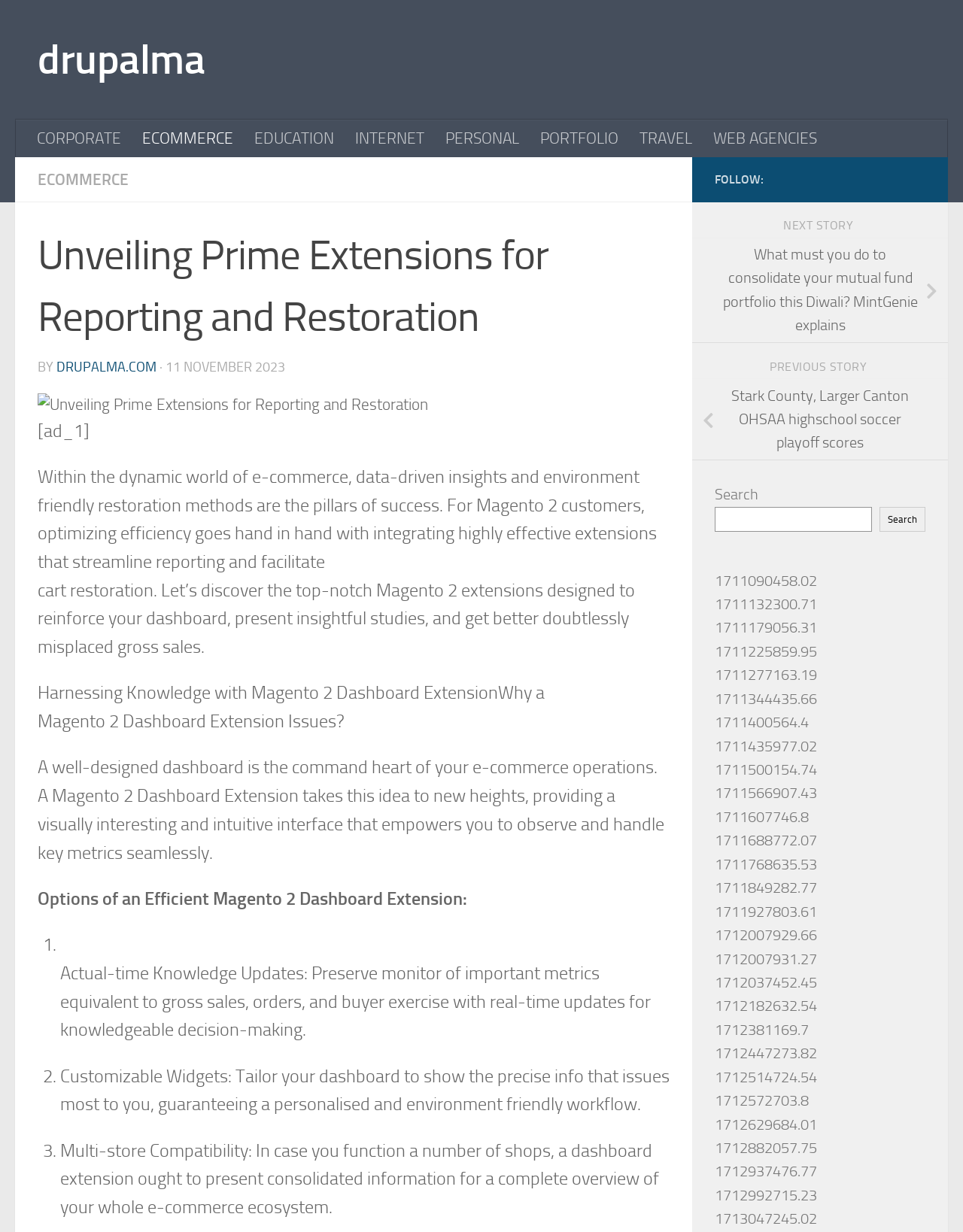Identify the bounding box coordinates for the element that needs to be clicked to fulfill this instruction: "Read the article about 'Stark County, Larger Canton OHSAA highschool soccer playoff scores'". Provide the coordinates in the format of four float numbers between 0 and 1: [left, top, right, bottom].

[0.719, 0.307, 0.984, 0.374]